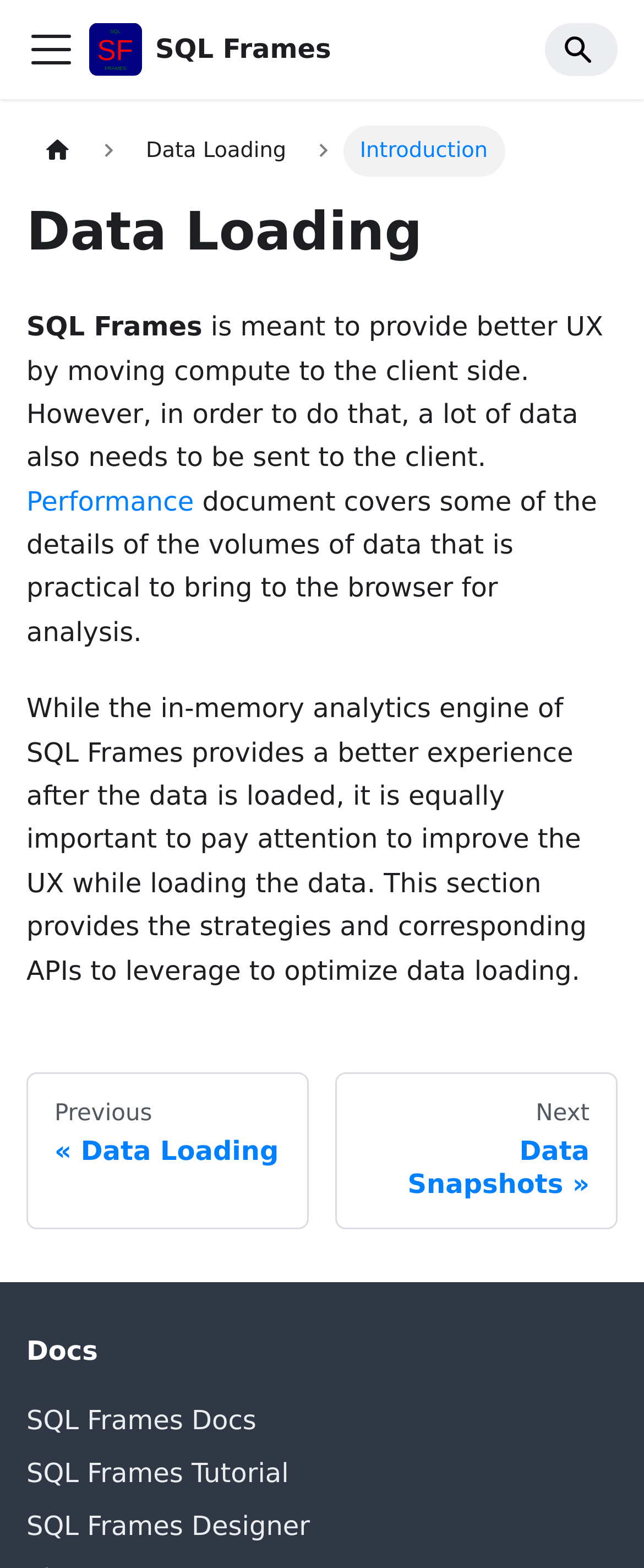What is the focus of this webpage?
Look at the screenshot and respond with one word or a short phrase.

Data Loading